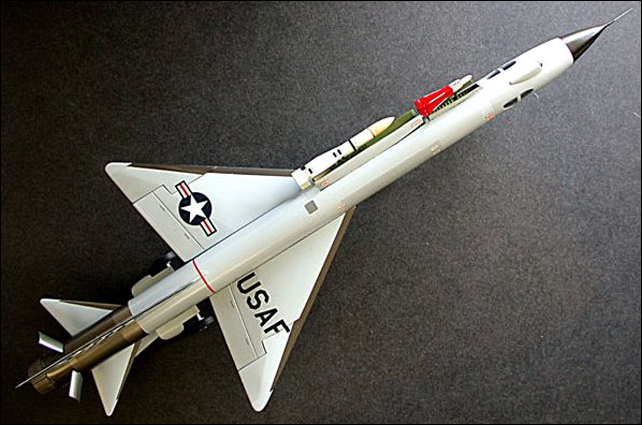Give a comprehensive caption that covers the entire image content.

The image showcases a detailed model of the Republic Aviation XF-103 "Thunderwarrior," a notable aircraft from the 1950s and 60s era of American aviation innovation. The model features a sleek, aerodynamic design with a predominantly gray fuselage and distinct markings, including the "USAF" inscription. Notable elements include a missile payload, shown in vibrant colors, nestled within the aircraft's body, emphasizing its intended role in advanced military operations. This model serves as a testament to the ambitious engineering feats of its time, reflecting the fervent spirit of experimental aviation that characterized the Cold War period. The meticulous craftsmanship of the model captures the essence of a revolutionary design that ultimately faced challenges during its development.